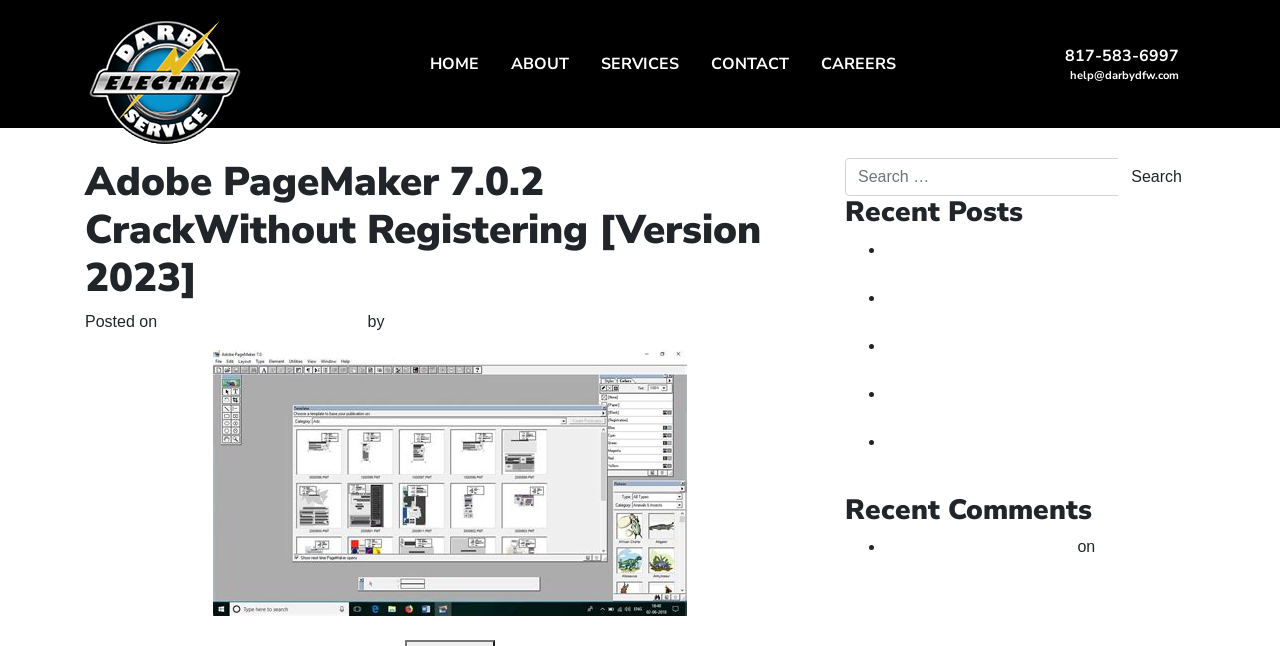Please identify the bounding box coordinates of the clickable area that will fulfill the following instruction: "Search for something". The coordinates should be in the format of four float numbers between 0 and 1, i.e., [left, top, right, bottom].

[0.66, 0.245, 0.874, 0.303]